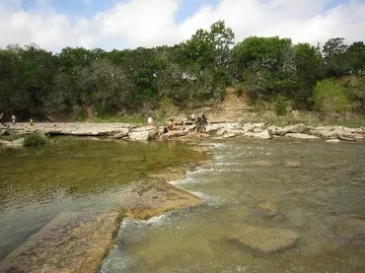What is the atmosphere of the scene?
Refer to the screenshot and respond with a concise word or phrase.

Peaceful